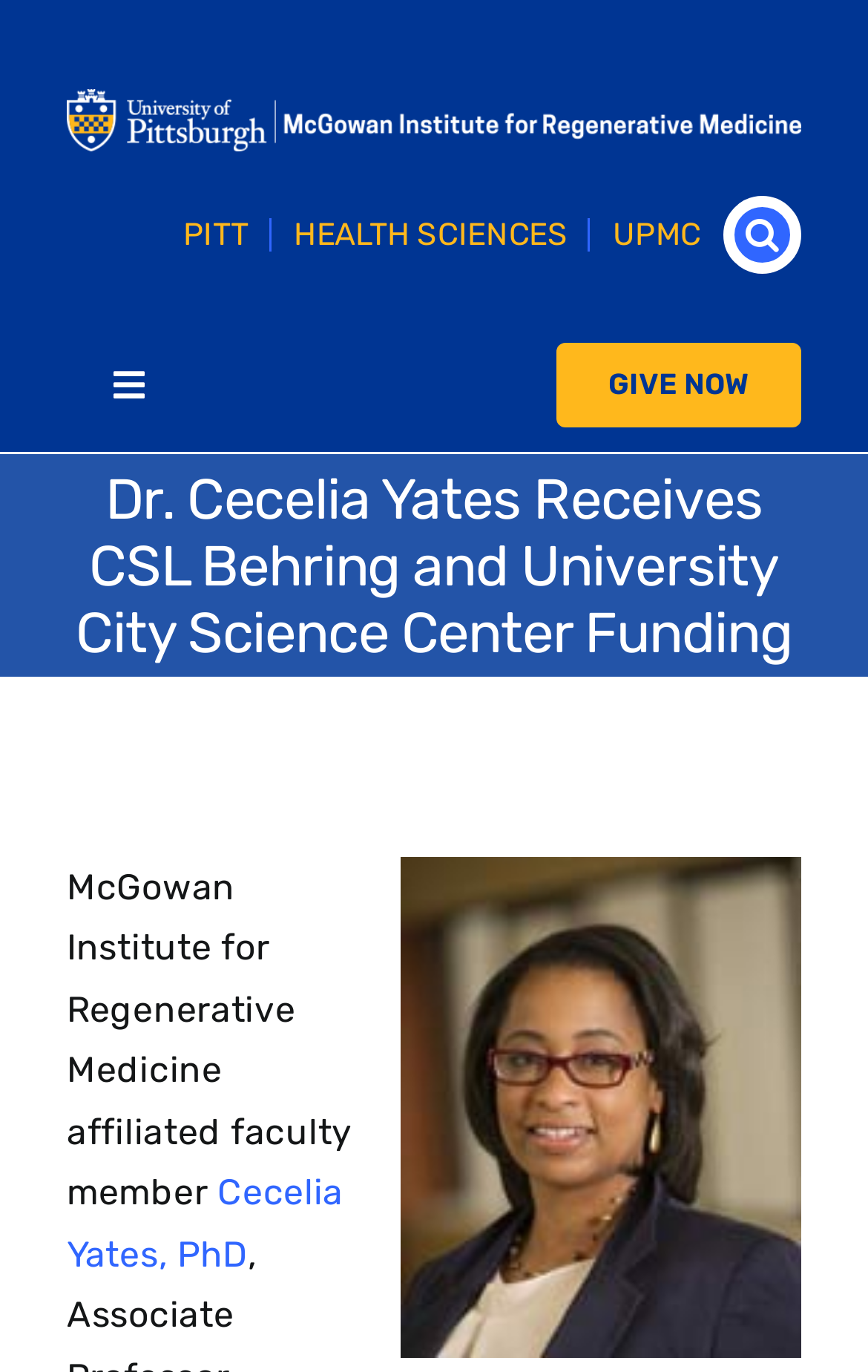How many universities are mentioned in the top menu?
Using the visual information, respond with a single word or phrase.

2